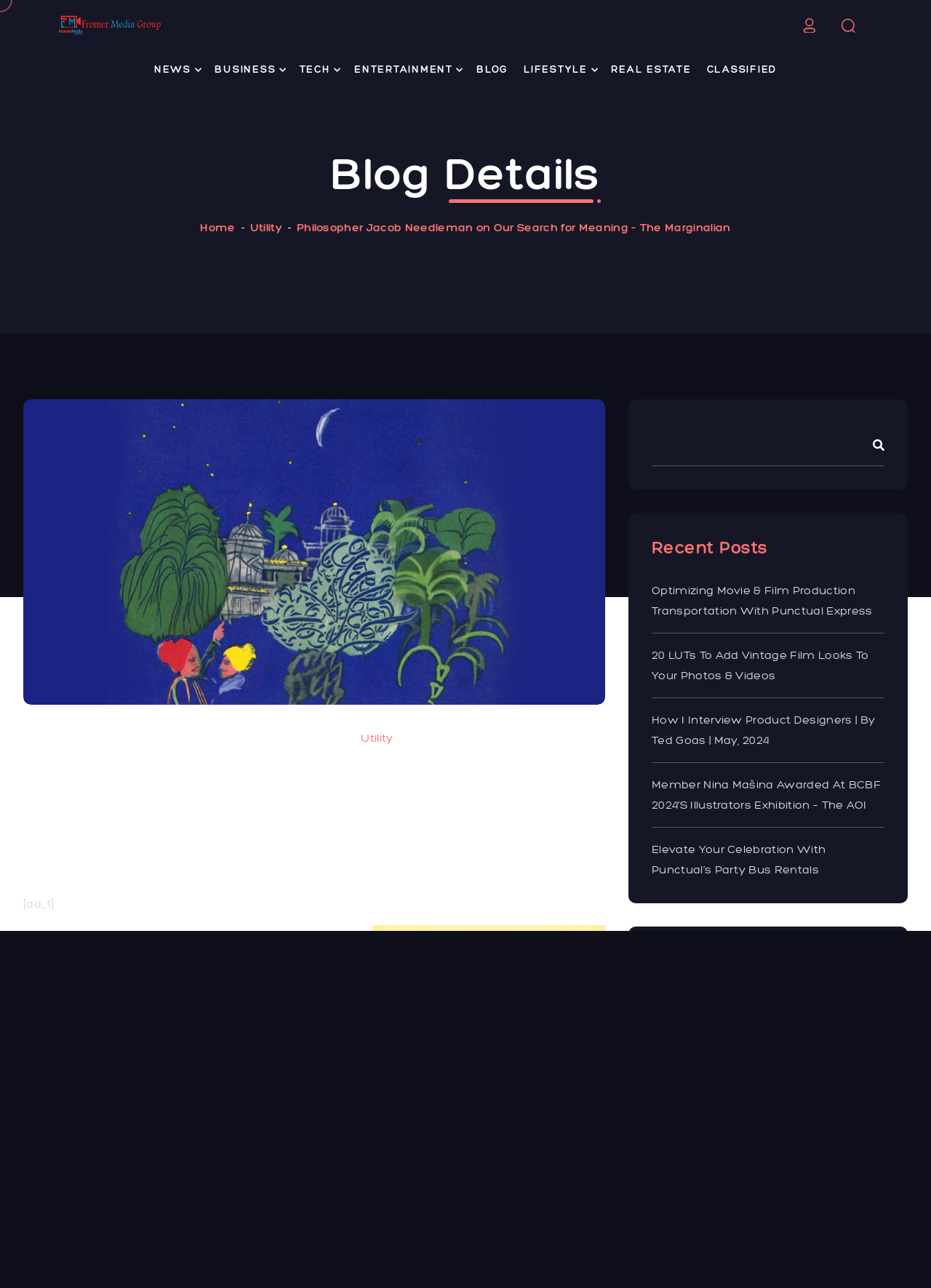Find the bounding box coordinates of the area that needs to be clicked in order to achieve the following instruction: "Read the article Philosopher Jacob Needleman On our Search For Meaning – The Marginalian". The coordinates should be specified as four float numbers between 0 and 1, i.e., [left, top, right, bottom].

[0.025, 0.588, 0.624, 0.665]